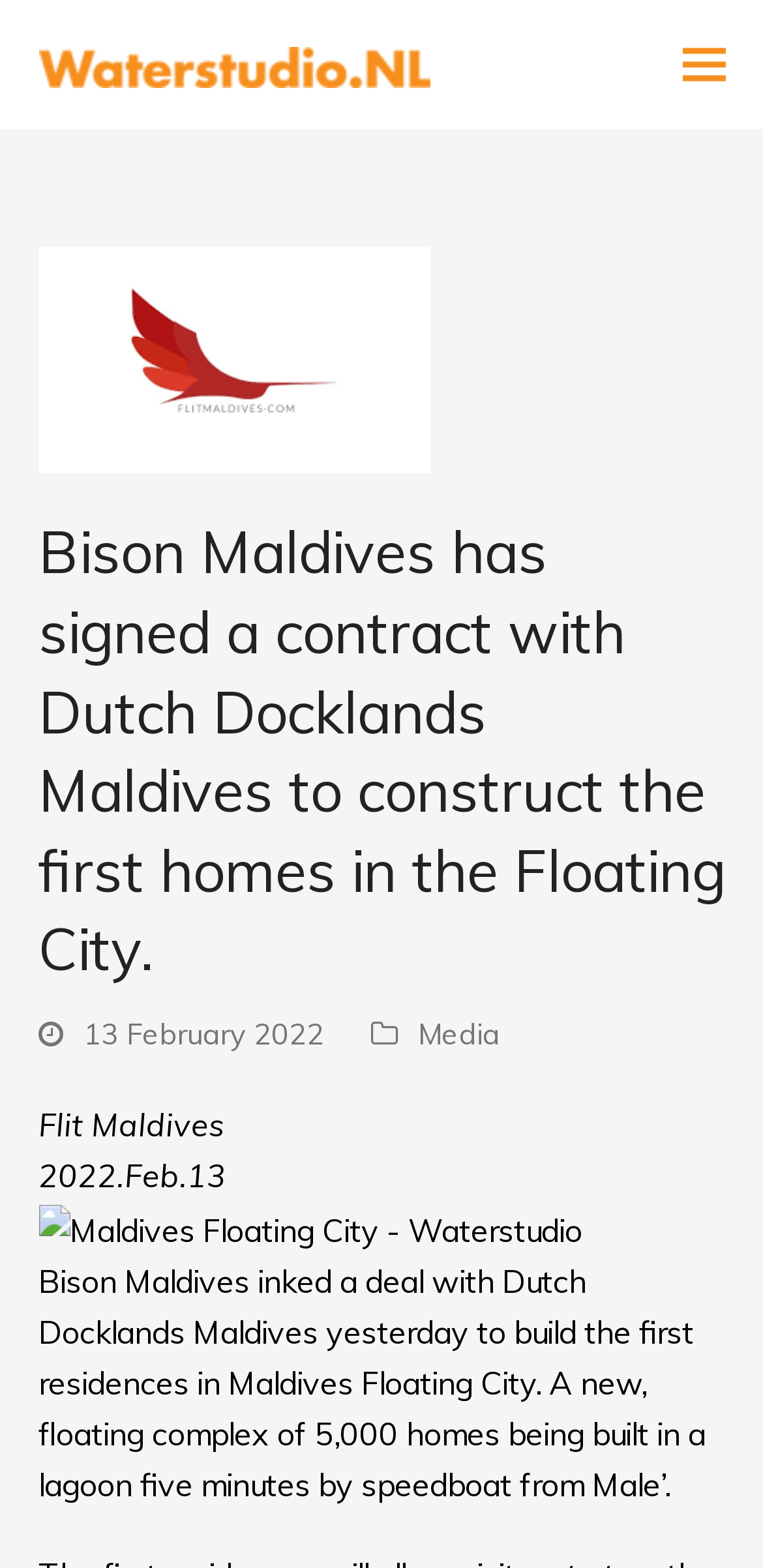Identify the first-level heading on the webpage and generate its text content.

Bison Maldives has signed a contract with Dutch Docklands Maldives to construct the first homes in the Floating City.